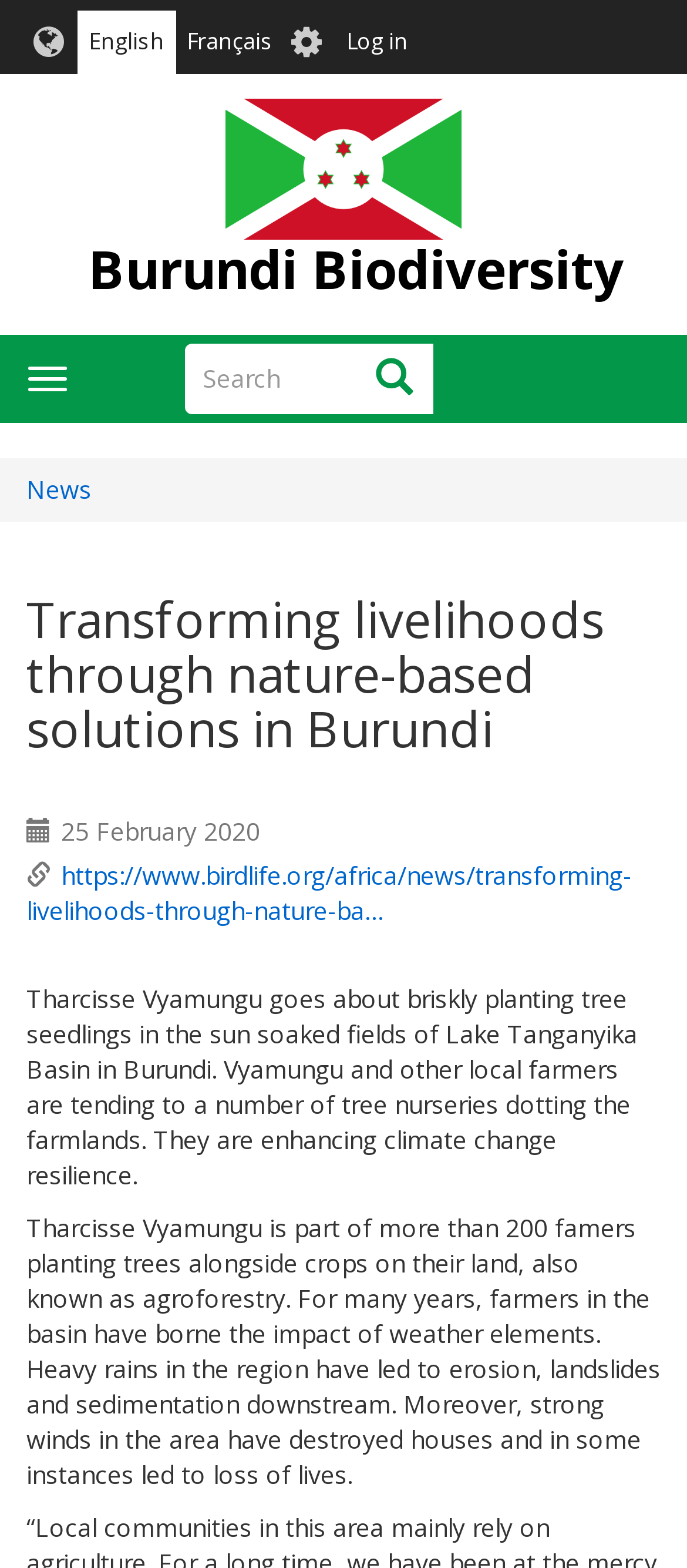What is the region where the farmers are experiencing weather-related problems?
Using the information from the image, answer the question thoroughly.

The question is asking about the region where the farmers are experiencing weather-related problems. By reading the text, we can find that the farmers in the basin have borne the impact of weather elements, such as heavy rains and strong winds. This implies that the region is the Lake Tanganyika Basin.